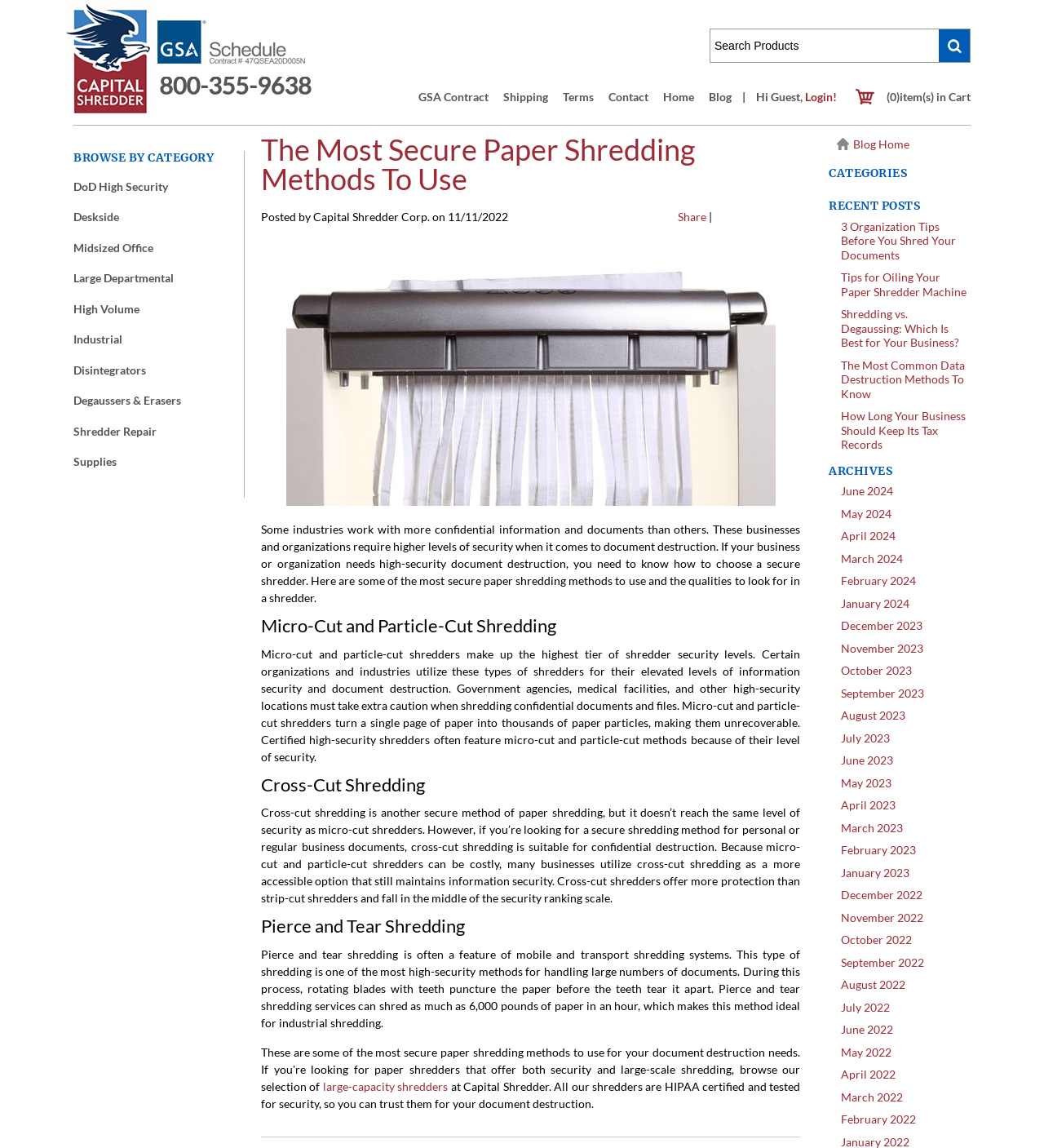What is the purpose of micro-cut and particle-cut shredders?
Look at the image and respond with a one-word or short phrase answer.

High-security document destruction